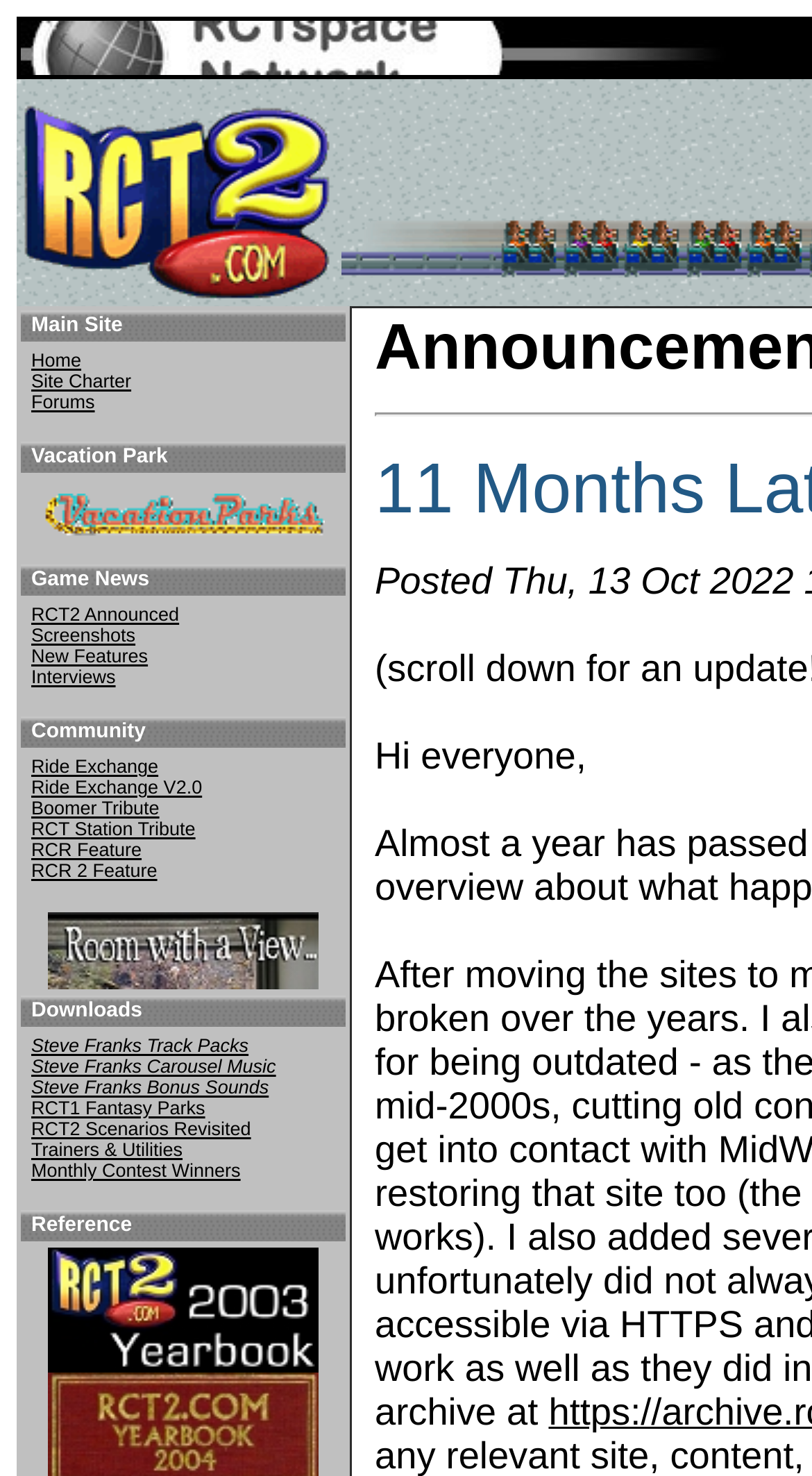Pinpoint the bounding box coordinates of the clickable element to carry out the following instruction: "Visit the Vacation Parks!."

[0.053, 0.357, 0.399, 0.371]